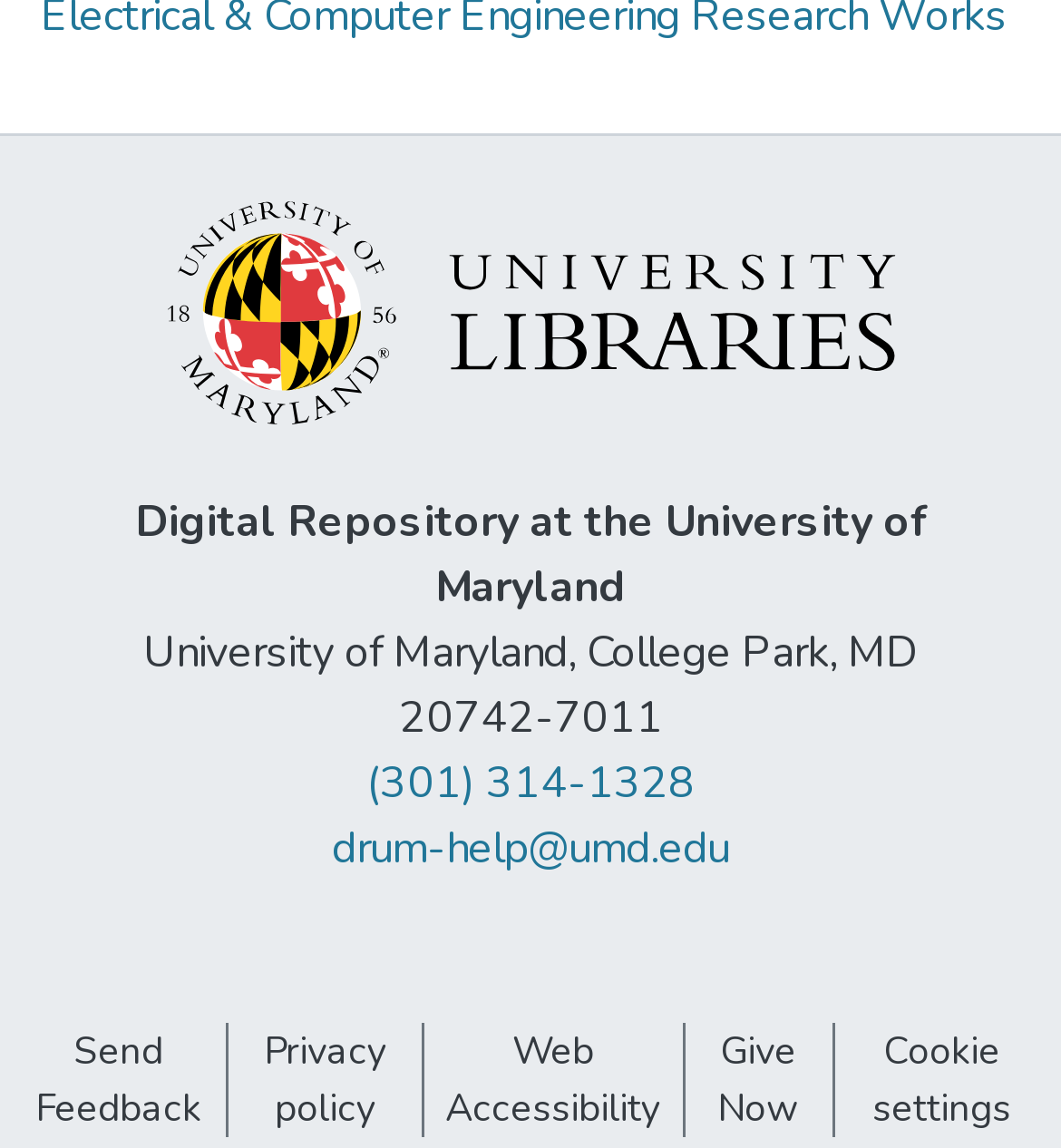Provide a one-word or one-phrase answer to the question:
What is the phone number of the library?

(301) 314-1328